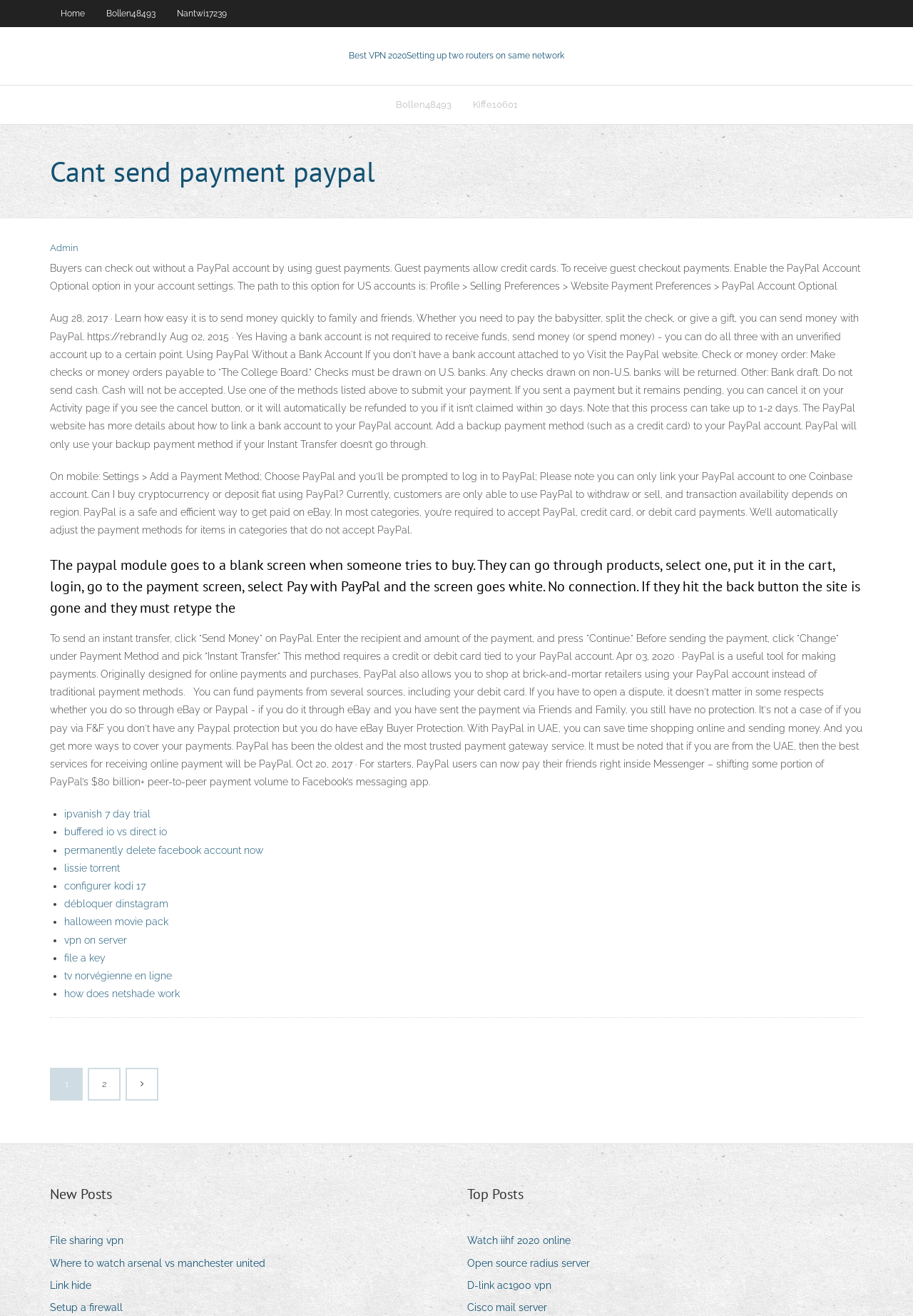Analyze the image and deliver a detailed answer to the question: What is the topic of the heading at the bottom left corner?

The heading at the bottom left corner is 'New Posts', which is located at the bottom left section of the webpage, with a bounding box of [0.055, 0.899, 0.123, 0.916].